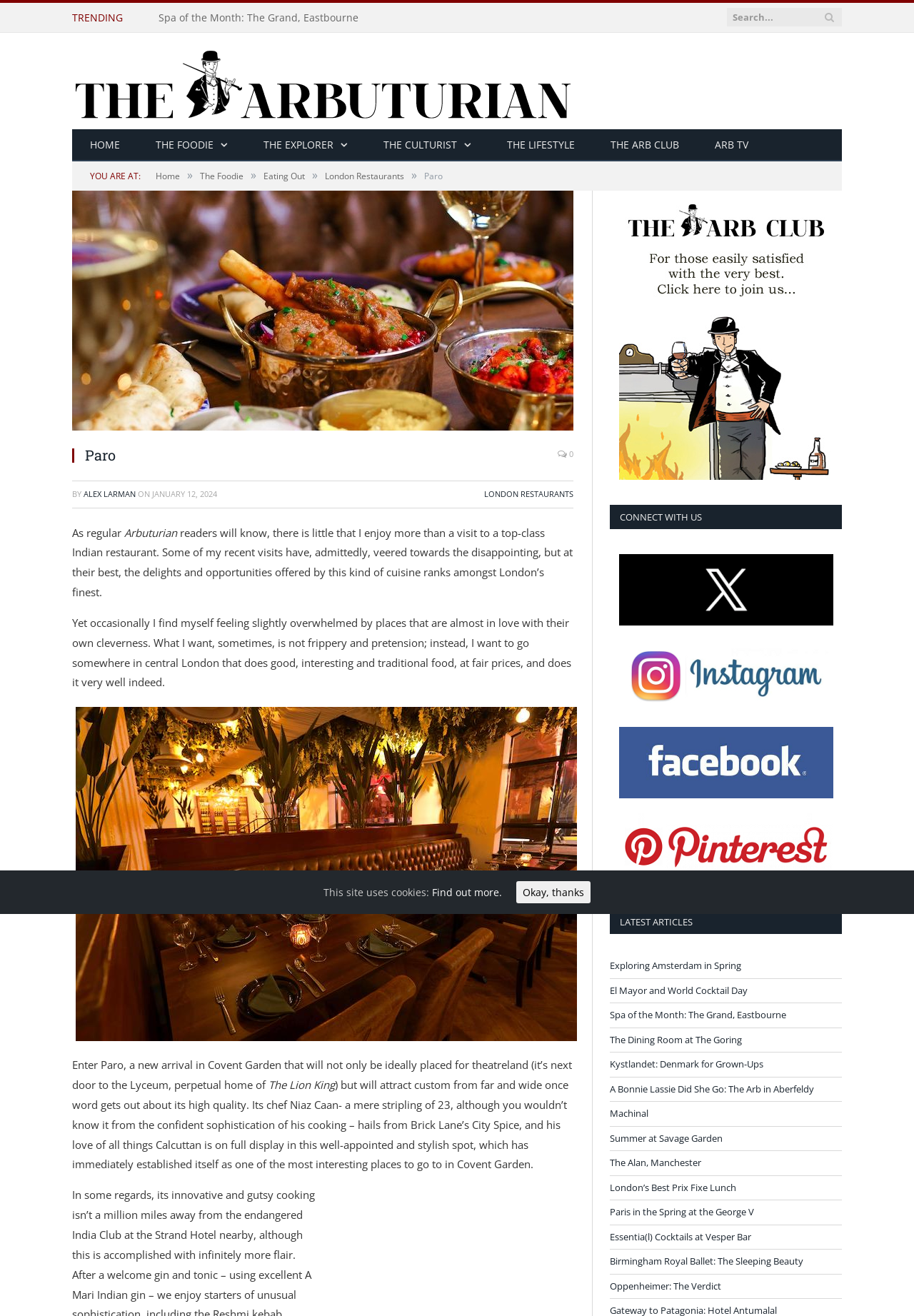From the given element description: "Summer at Savage Garden", find the bounding box for the UI element. Provide the coordinates as four float numbers between 0 and 1, in the order [left, top, right, bottom].

[0.667, 0.86, 0.791, 0.87]